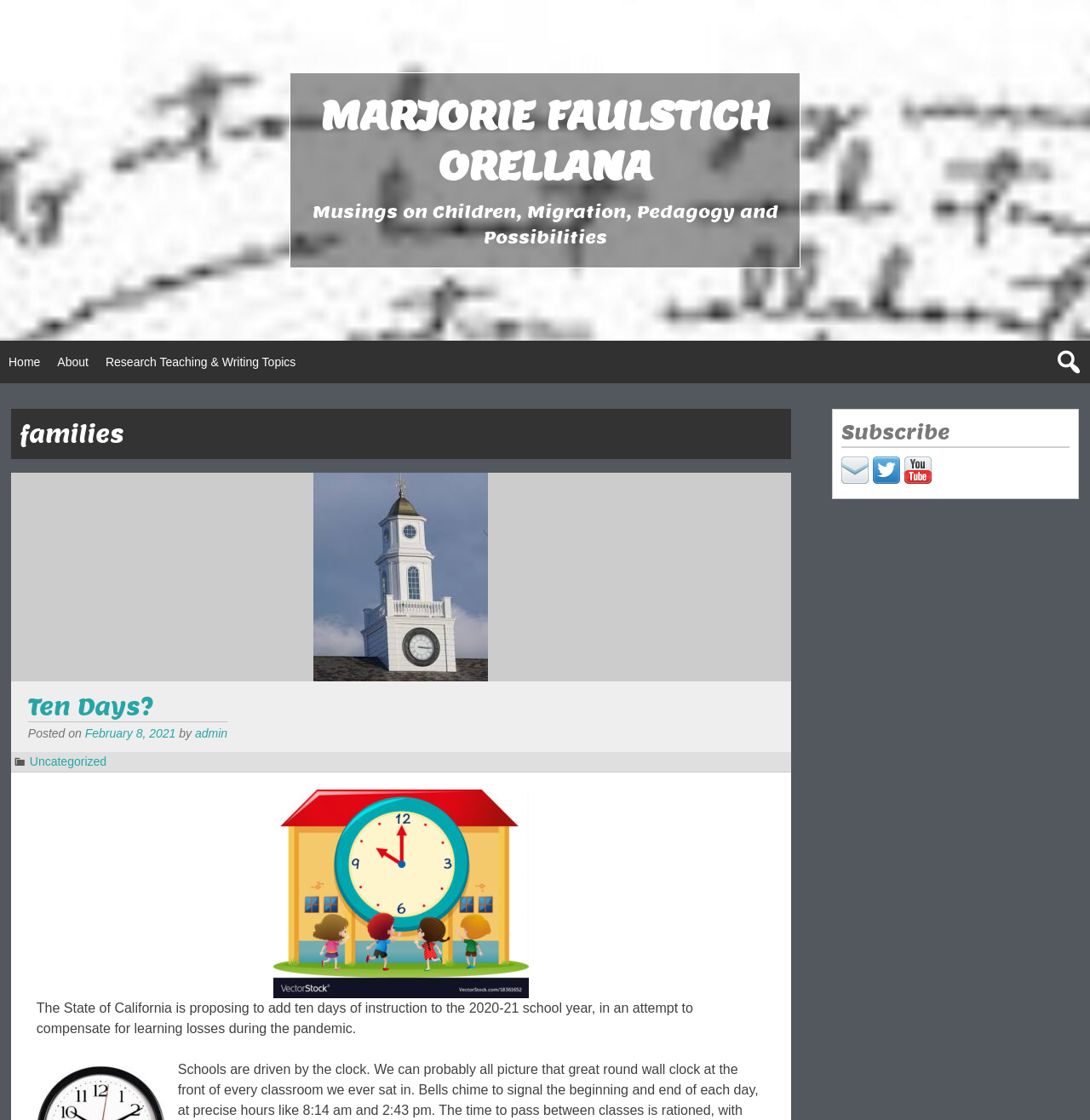Find the main header of the webpage and produce its text content.

MARJORIE FAULSTICH ORELLANA